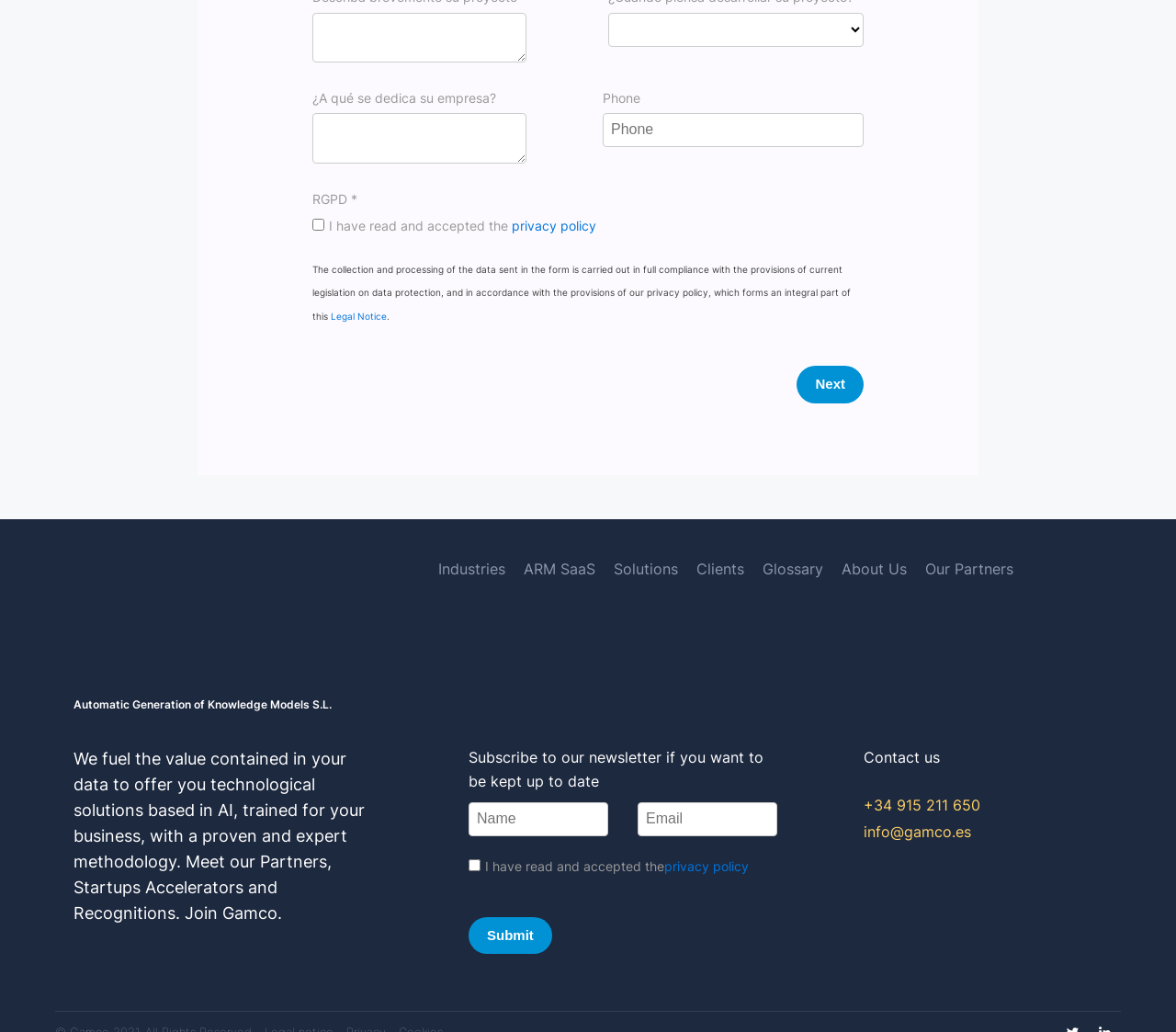What is the link 'Industries' for?
Based on the image, answer the question with a single word or brief phrase.

To access industries information